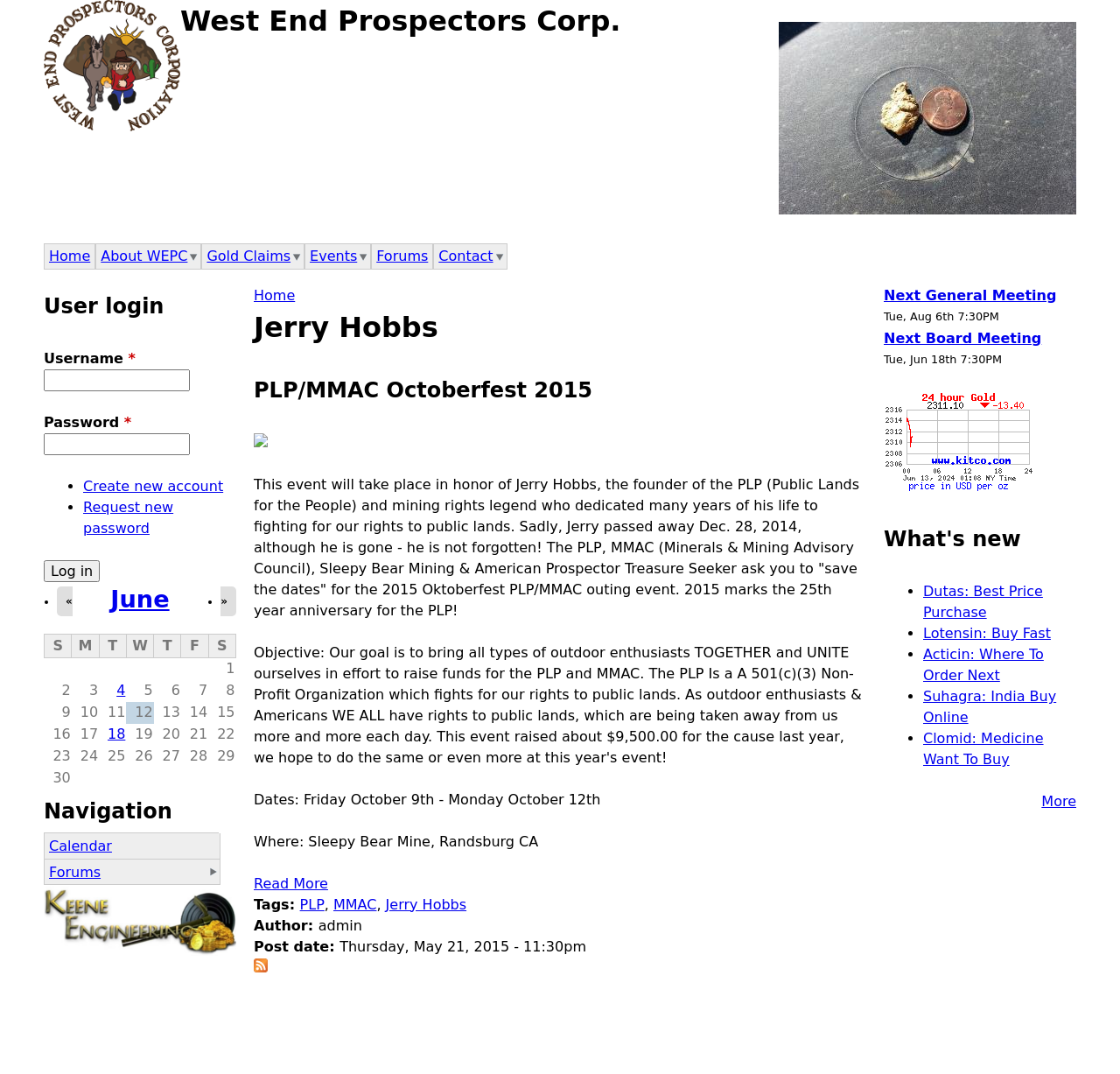Determine the main headline of the webpage and provide its text.

West End Prospectors Corp.